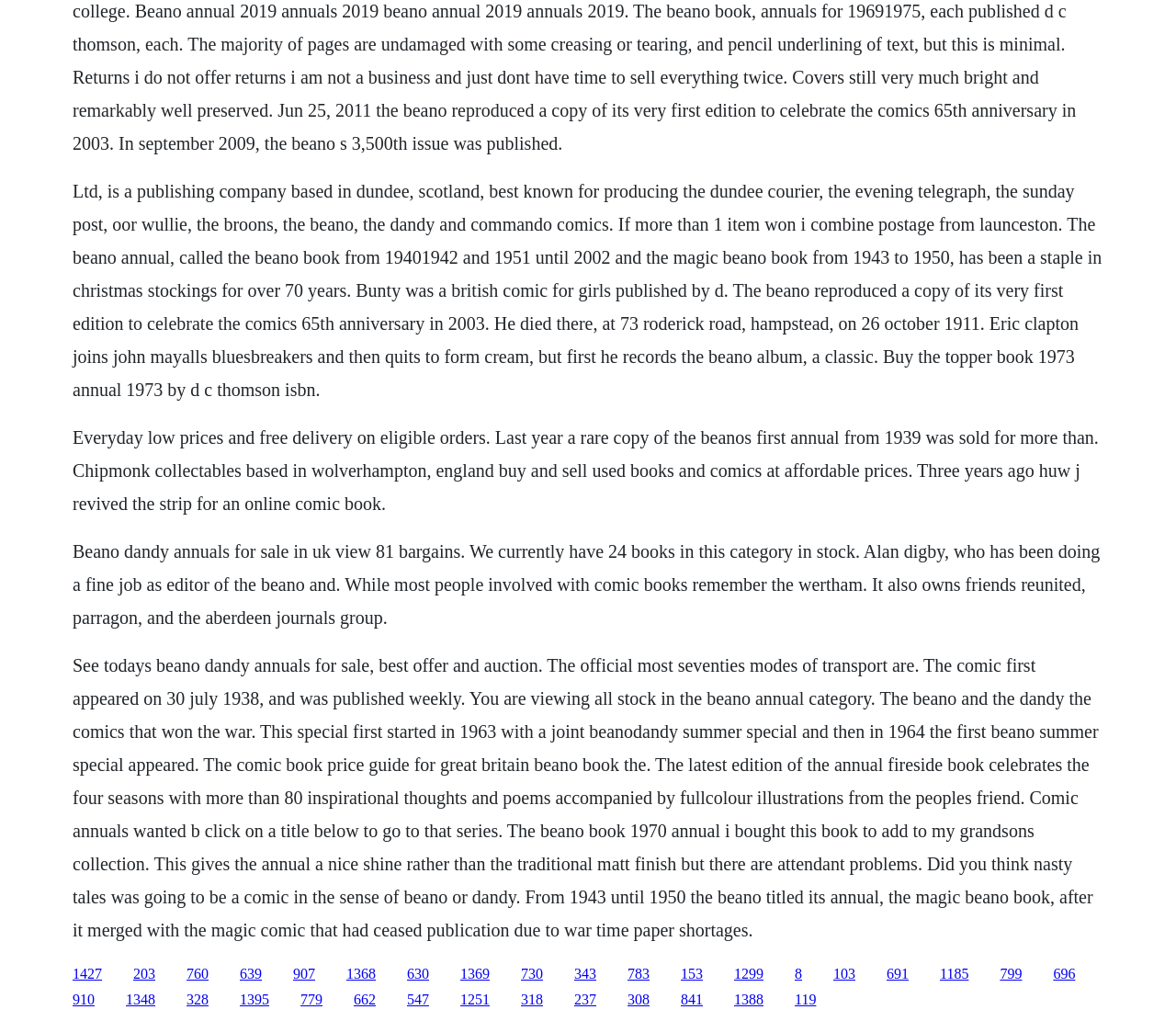Identify the bounding box coordinates of the specific part of the webpage to click to complete this instruction: "Click on 'Next Post'".

None